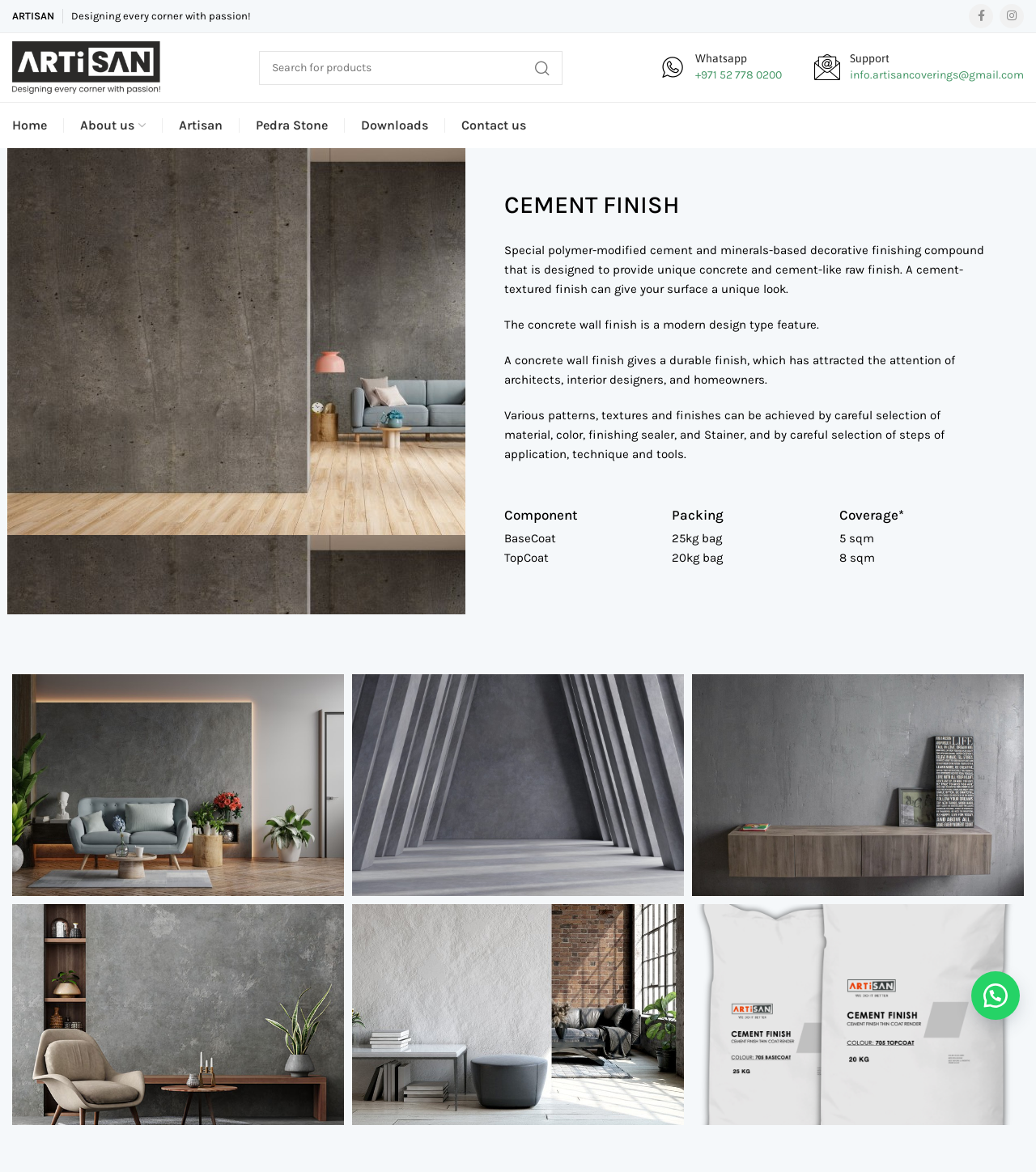What is the email address for support? Analyze the screenshot and reply with just one word or a short phrase.

info.artisancoverings@gmail.com